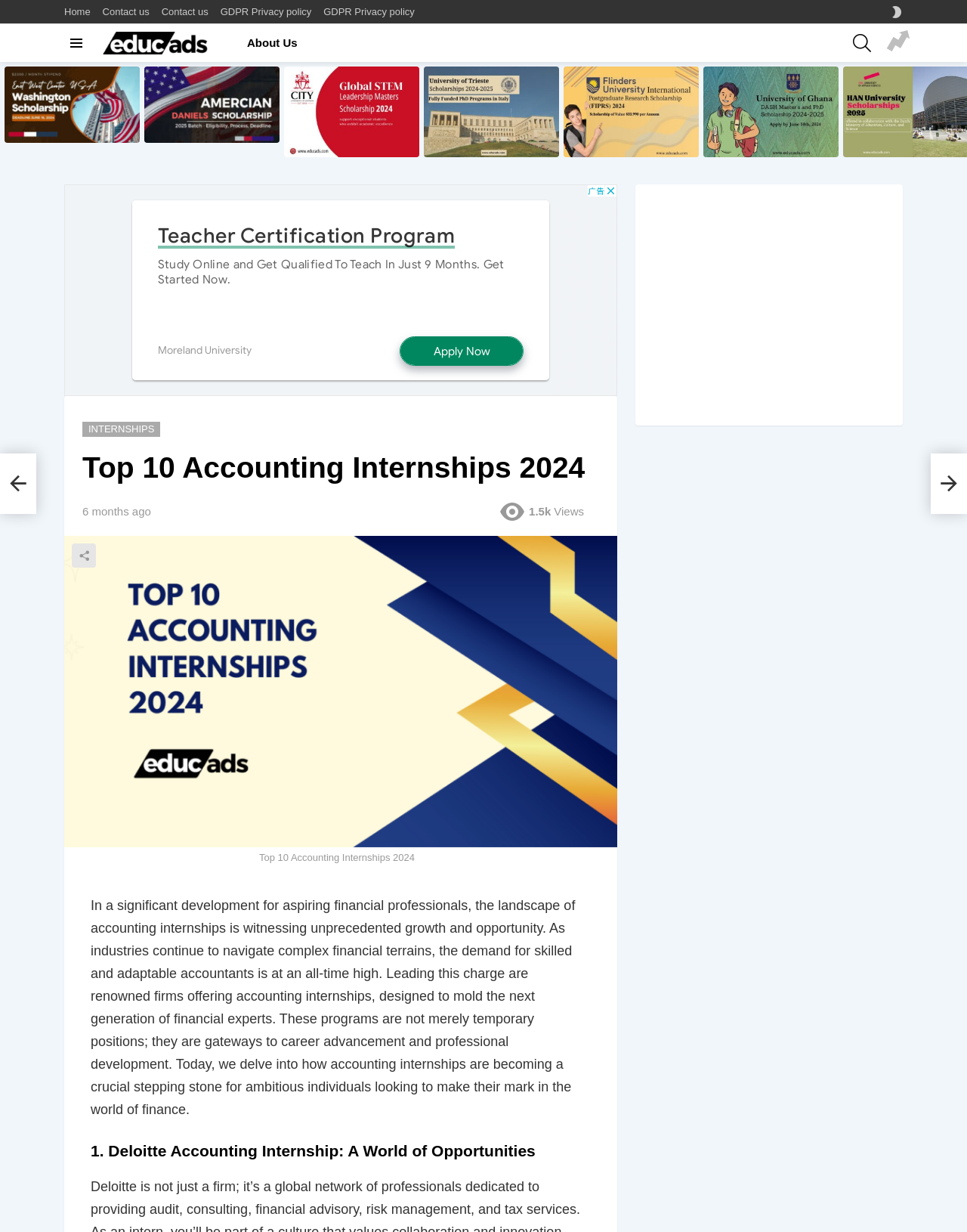Elaborate on the different components and information displayed on the webpage.

The webpage is focused on accounting internships, with the title "Top 10 Accounting Internships 2024" at the top. The page has a navigation menu at the top with links to "Home", "Contact us", "GDPR Privacy policy", and other options. There is also a search bar and a button to switch the skin of the website.

Below the navigation menu, there is a section with the latest stories, which includes five articles with images and headings. Each article has a link to read more, and the headings describe the content of the articles, such as "Young Professionals Scholarship 2024 – Stipend US$2000/Month" and "University of Ghana DASH Scholarship For Master’s and PhD 2024-2025".

To the right of the latest stories section, there is an advertisement iframe. Below the latest stories section, there is a main content area with a heading "Top 10 Accounting Internships 2024" and a subheading that describes the content of the article. The article has a time stamp of "December 21, 2023, 7:42 pm" and indicates that it has been viewed 1.5k times. There is also a share button and an image related to the article.

The article itself is a long piece of text that discusses the importance of accounting internships for aspiring financial professionals. It mentions that the demand for skilled and adaptable accountants is high and that leading firms are offering internships to mold the next generation of financial experts. The article then delves into the details of the top 10 accounting internships, with the first one being the Deloitte Accounting Internship.

At the bottom of the page, there are links to previous and next pages, as well as another advertisement iframe.